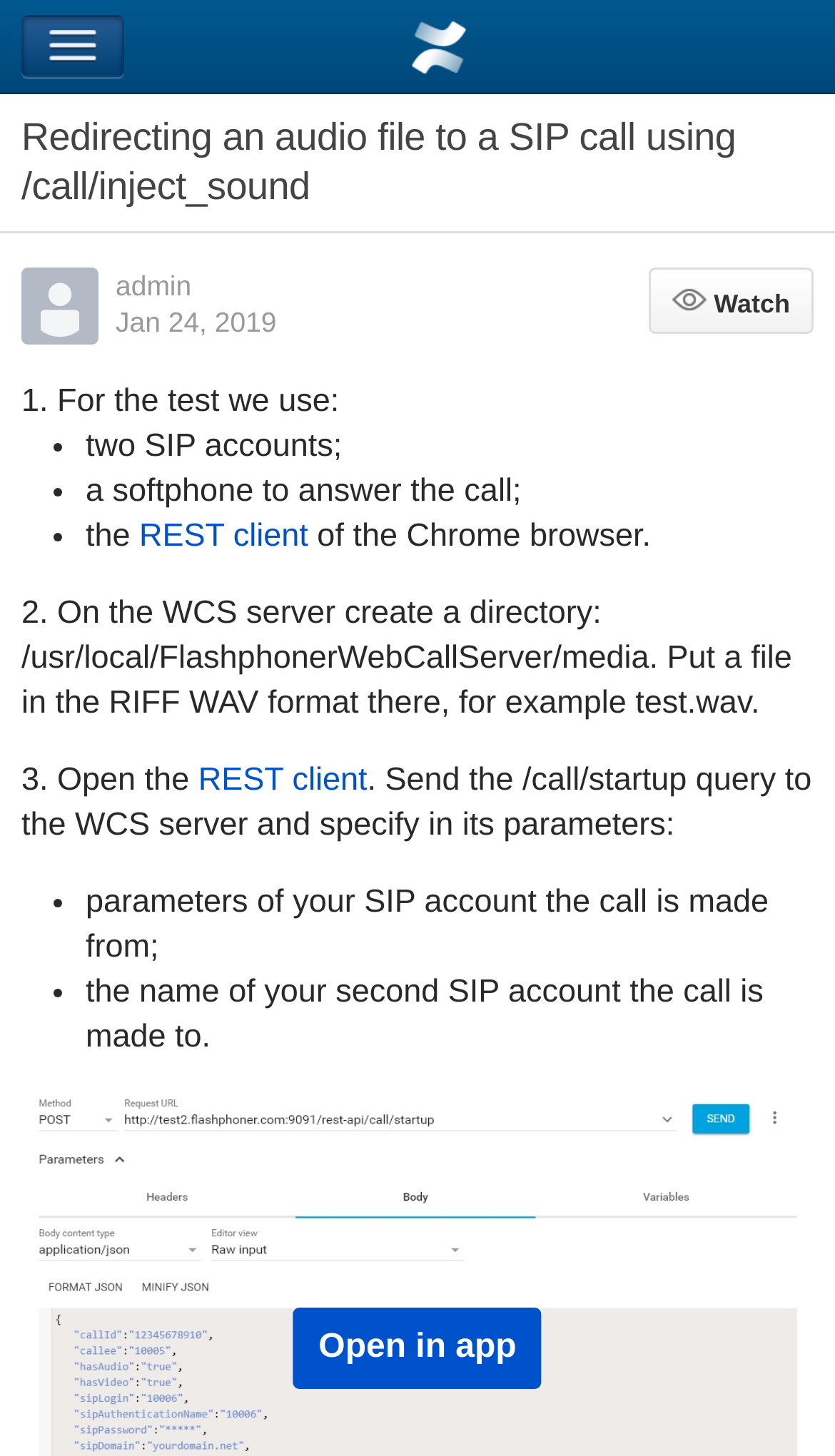Locate the bounding box coordinates of the clickable region necessary to complete the following instruction: "Open in app". Provide the coordinates in the format of four float numbers between 0 and 1, i.e., [left, top, right, bottom].

[0.351, 0.898, 0.649, 0.954]